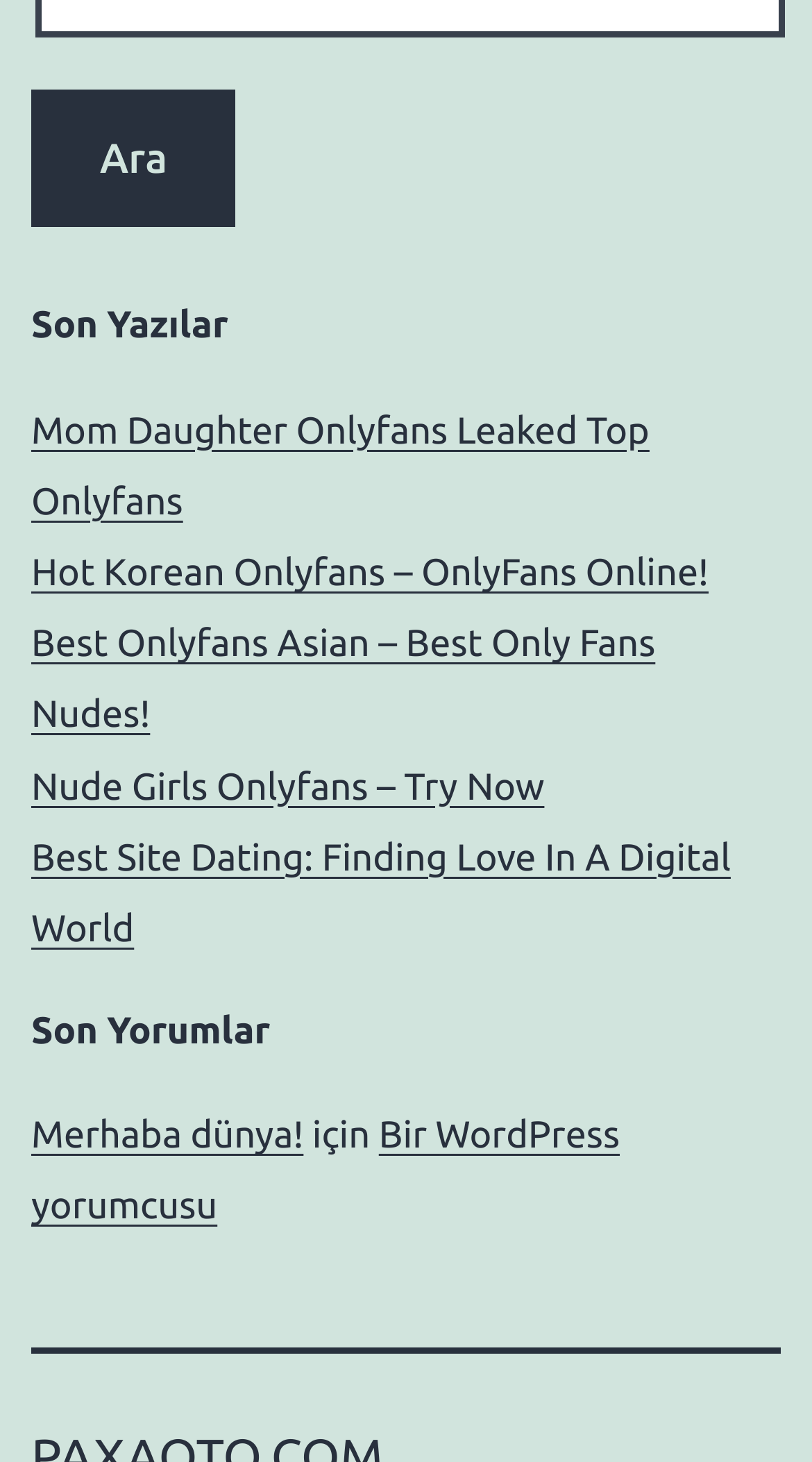Could you please study the image and provide a detailed answer to the question:
How many links are under 'Son Yazılar'?

I counted the number of links under the 'Son Yazılar' navigation, which are 'Mom Daughter Onlyfans Leaked Top Onlyfans', 'Hot Korean Onlyfans – OnlyFans Online!', 'Best Onlyfans Asian – Best Only Fans Nudes!', and 'Nude Girls Onlyfans – Try Now'. There are 4 links in total.